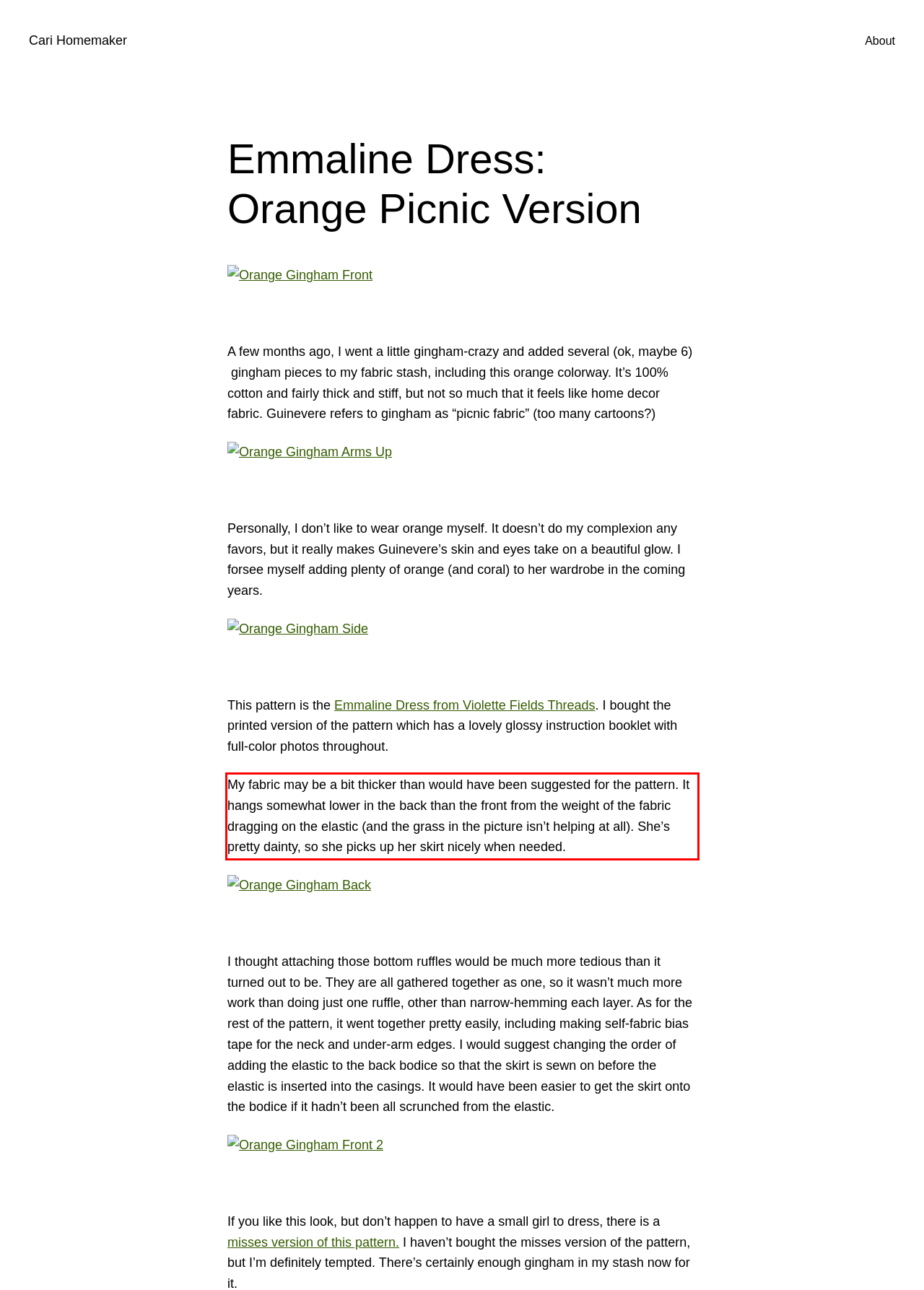Analyze the screenshot of the webpage and extract the text from the UI element that is inside the red bounding box.

My fabric may be a bit thicker than would have been suggested for the pattern. It hangs somewhat lower in the back than the front from the weight of the fabric dragging on the elastic (and the grass in the picture isn’t helping at all). She’s pretty dainty, so she picks up her skirt nicely when needed.